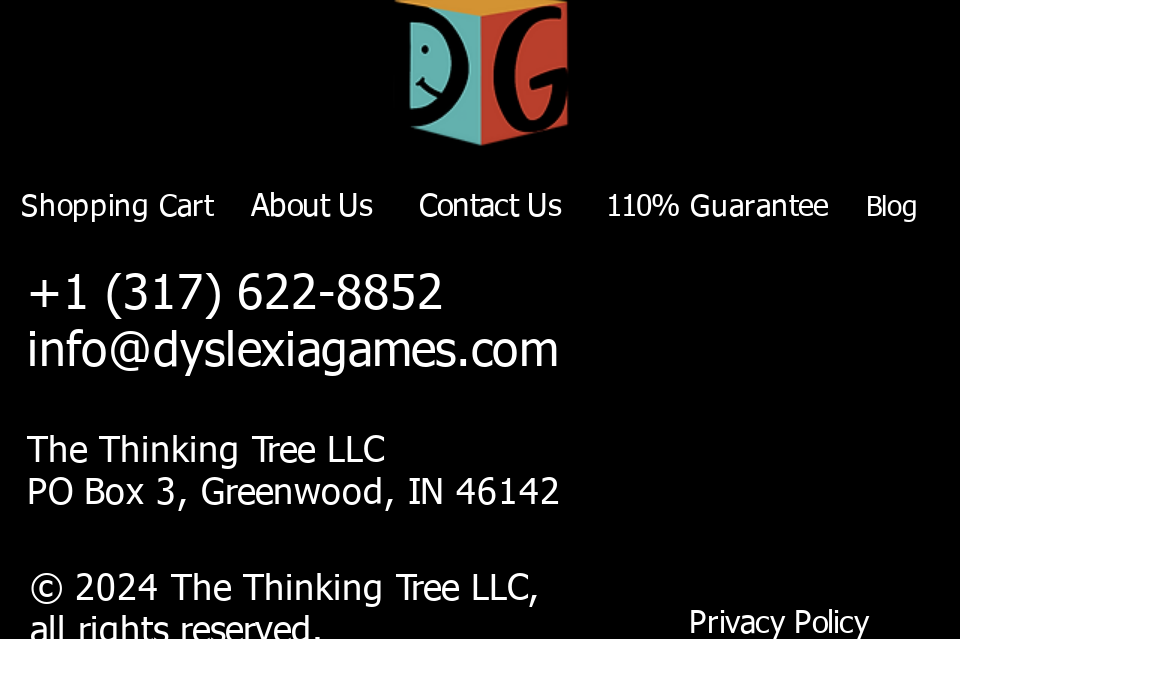Please find the bounding box for the following UI element description. Provide the coordinates in (top-left x, top-left y, bottom-right x, bottom-right y) format, with values between 0 and 1: About Us

[0.2, 0.257, 0.331, 0.348]